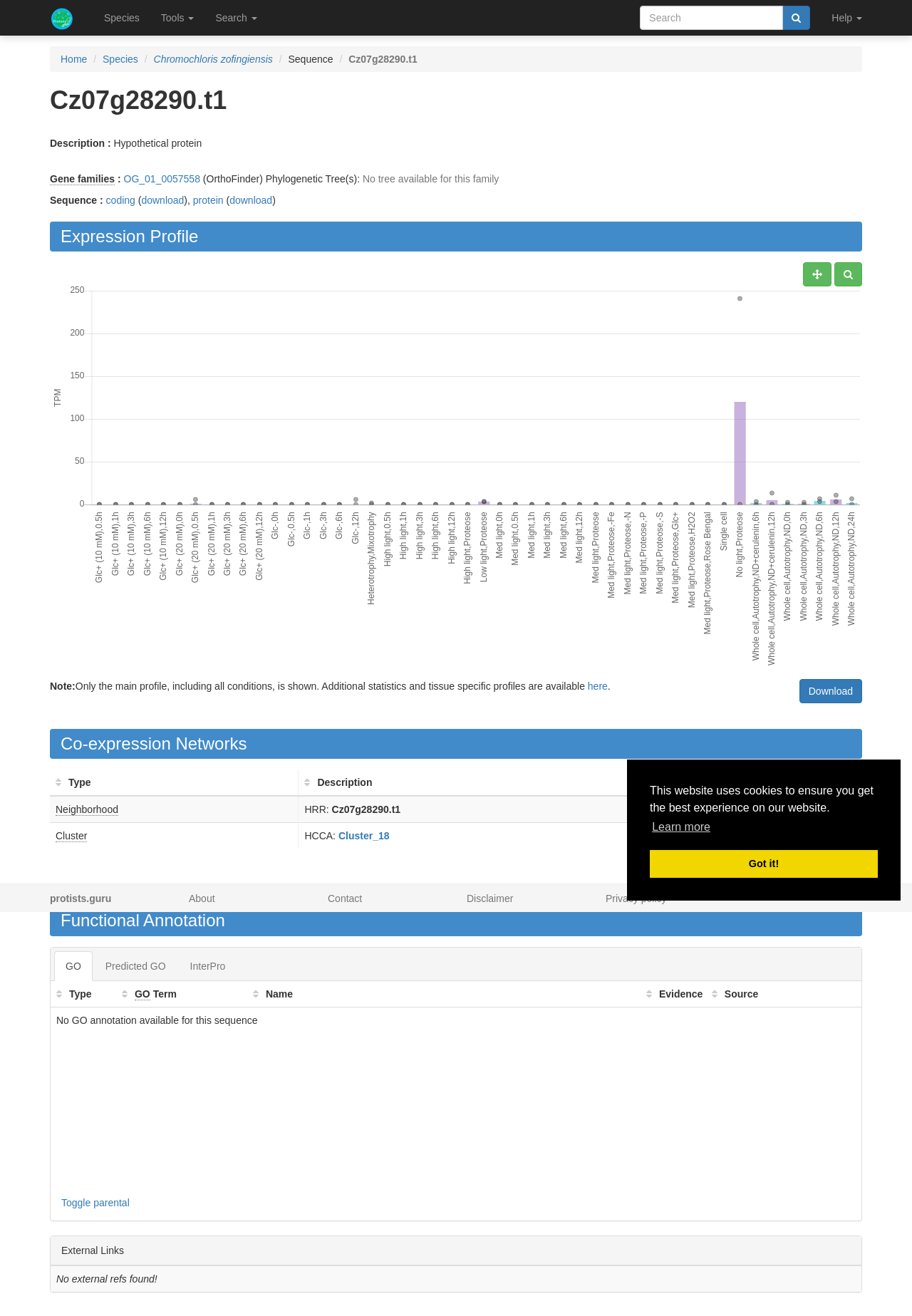Determine the bounding box coordinates for the region that must be clicked to execute the following instruction: "Download protein sequence".

[0.252, 0.148, 0.299, 0.156]